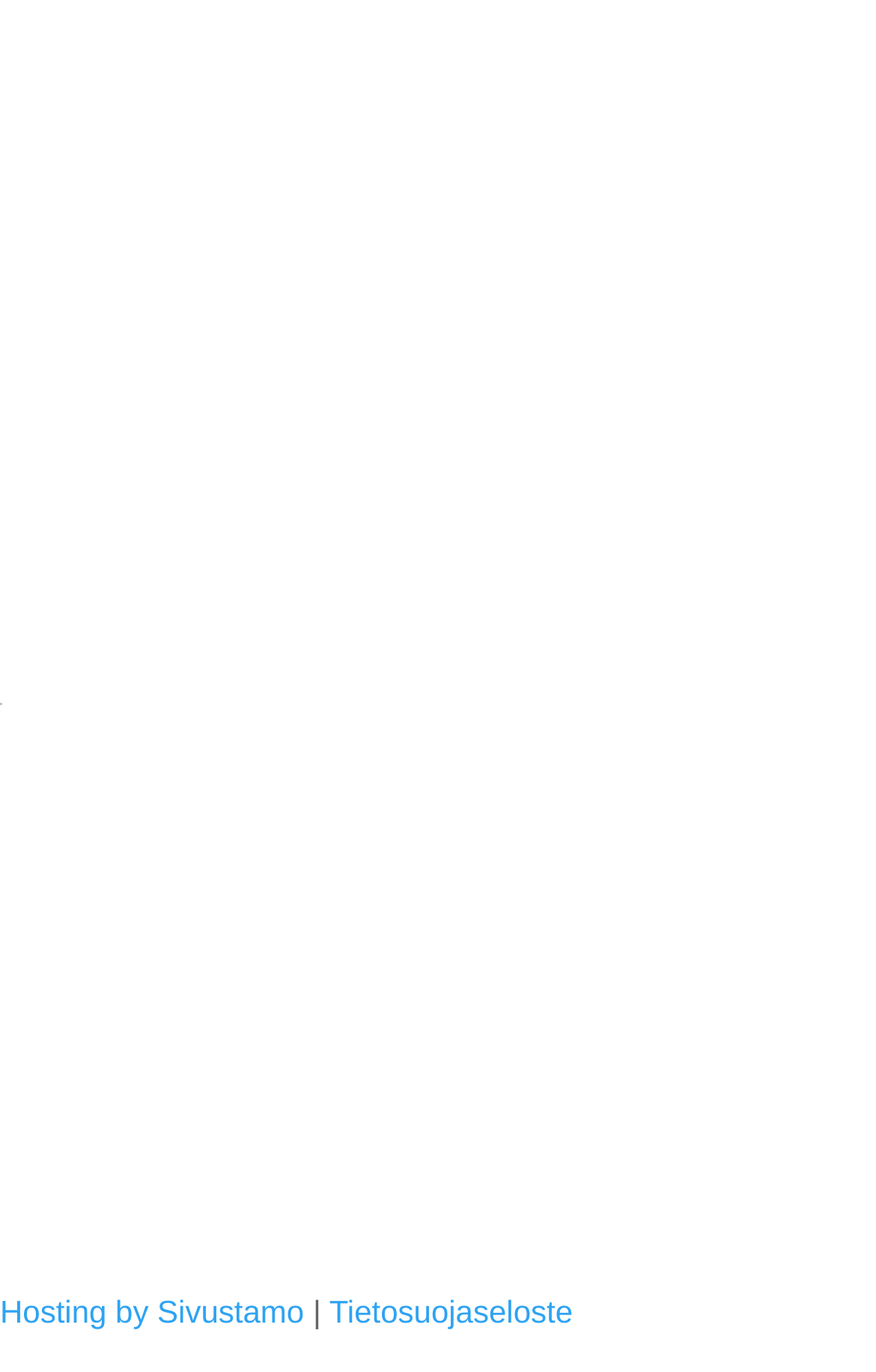Please answer the following question as detailed as possible based on the image: 
How many options are there at the bottom?

At the bottom of the webpage, I found two link elements, 'Tietosuojaseloste' and 'Hosting by Sivustamo', which seem to be options or links to additional information.